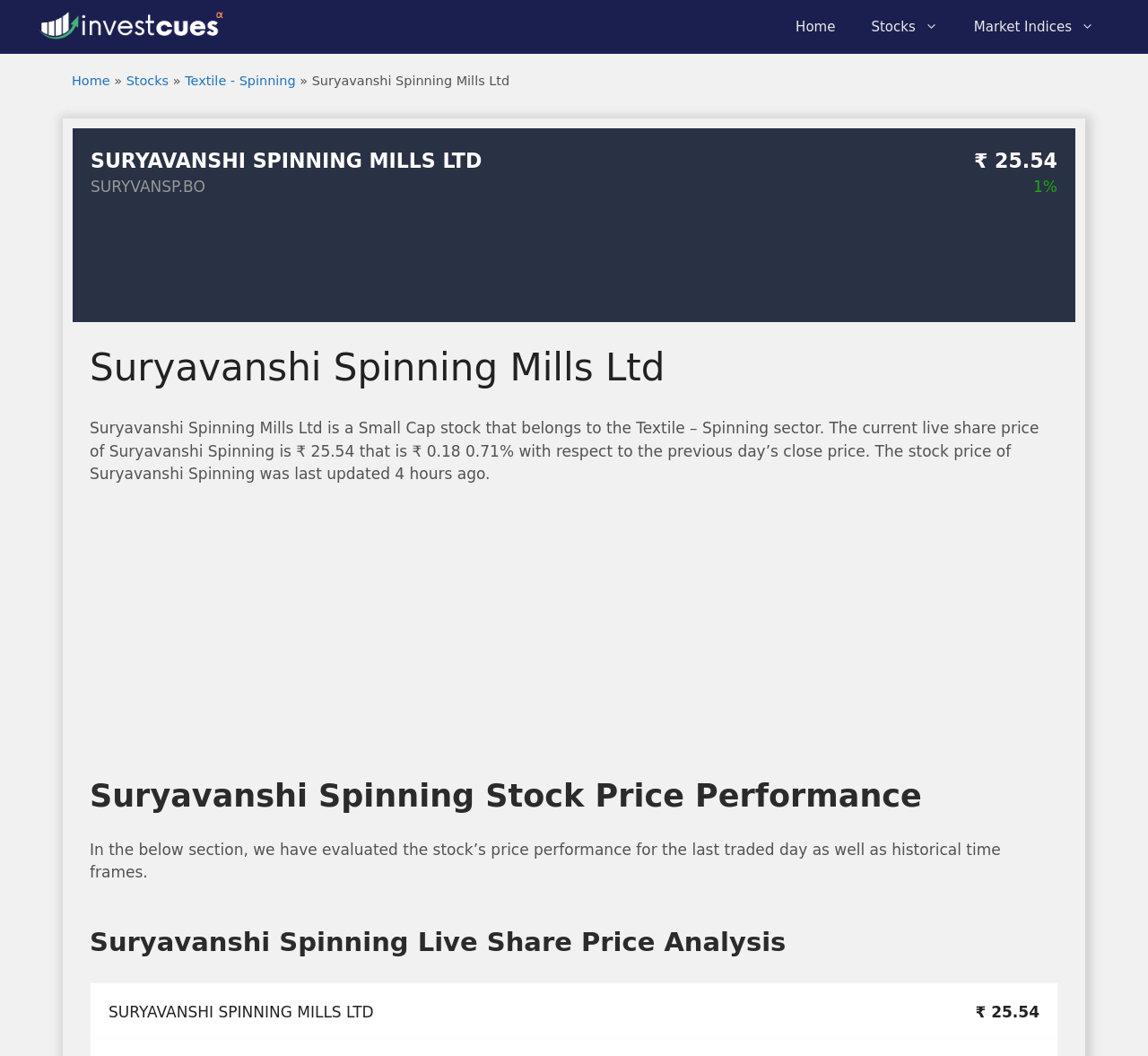Provide a short answer using a single word or phrase for the following question: 
What is the sector of Suryavanshi Spinning Mills Ltd?

Textile - Spinning